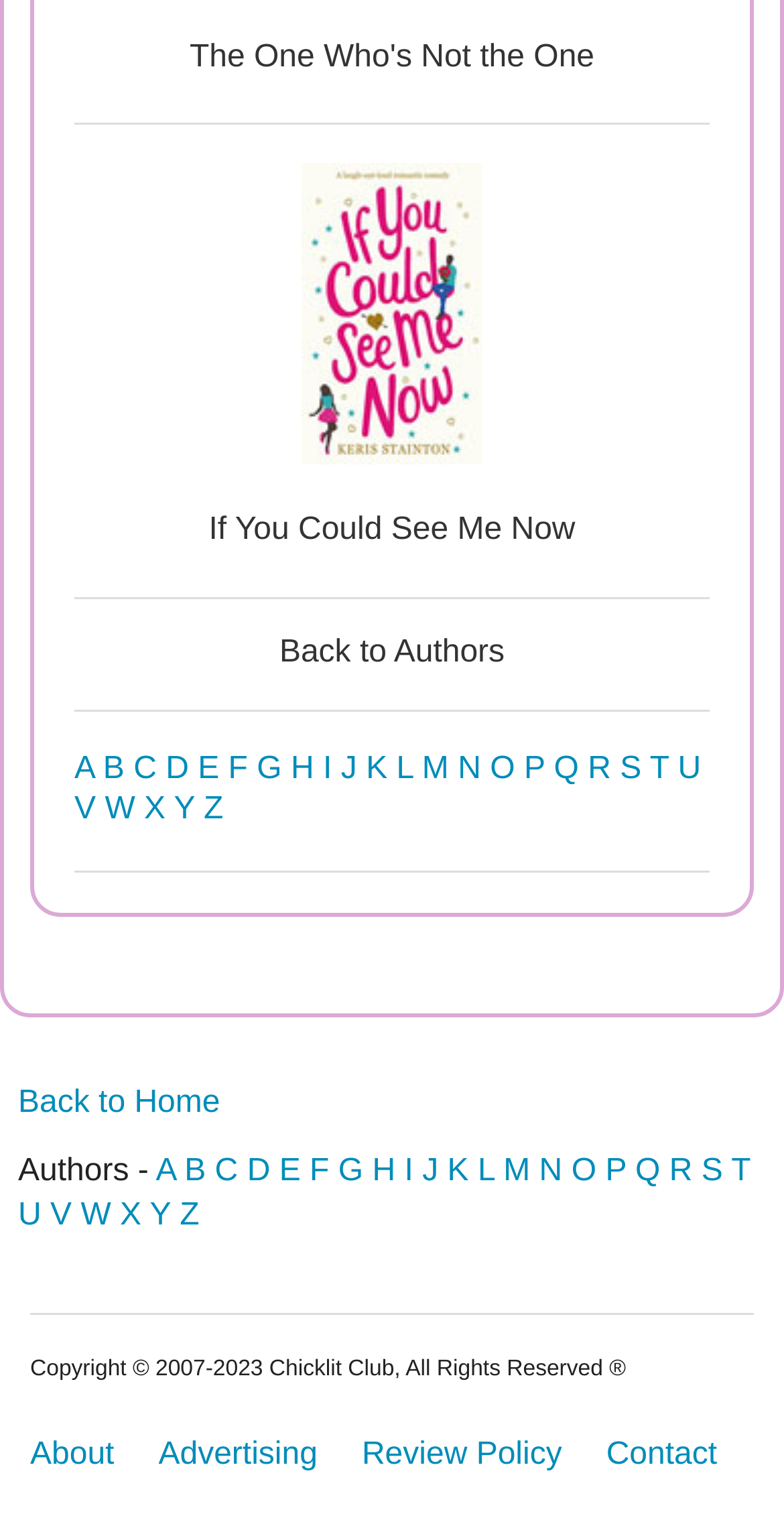Carefully examine the image and provide an in-depth answer to the question: What is the purpose of the 'Back to Authors' link?

The 'Back to Authors' link is likely used to navigate back to the authors' page, as it is placed above the list of authors.